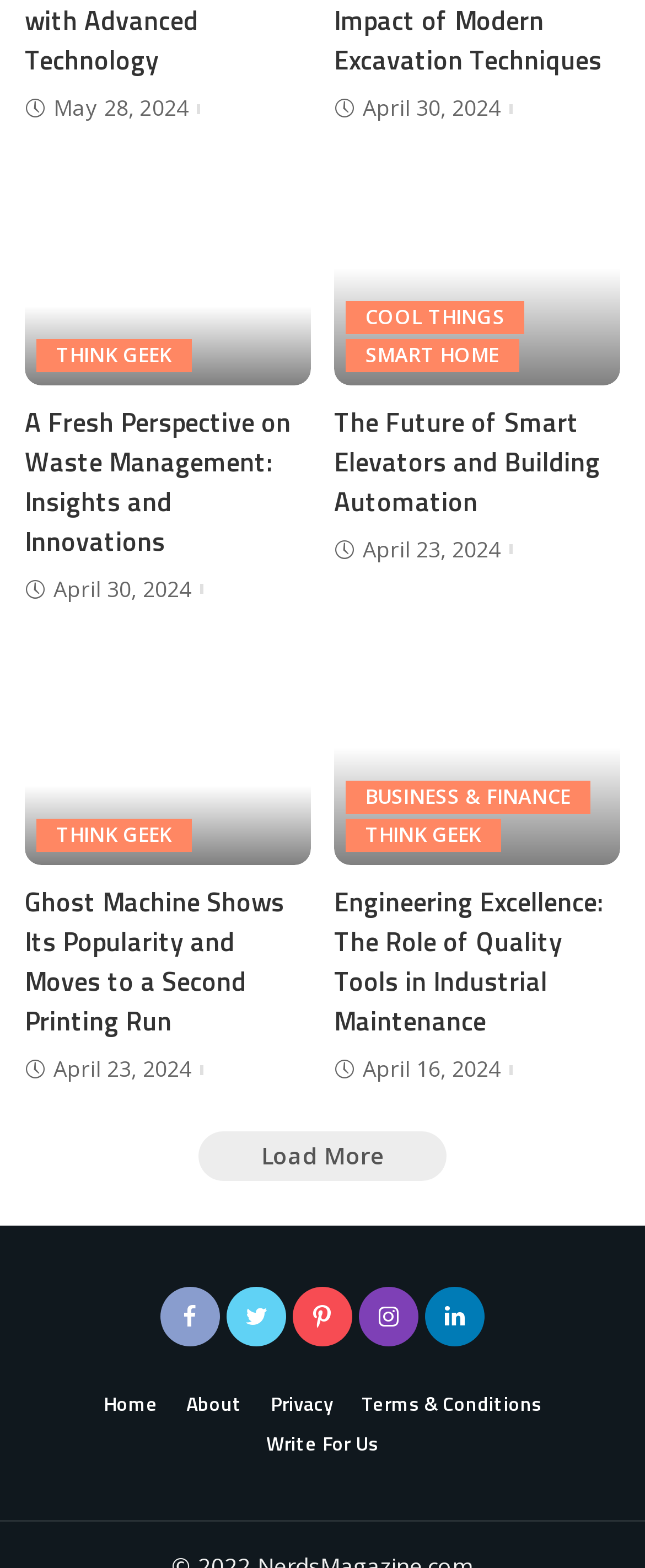Identify the bounding box coordinates of the clickable region necessary to fulfill the following instruction: "Check out Ghost Machine comic". The bounding box coordinates should be four float numbers between 0 and 1, i.e., [left, top, right, bottom].

[0.038, 0.415, 0.482, 0.552]